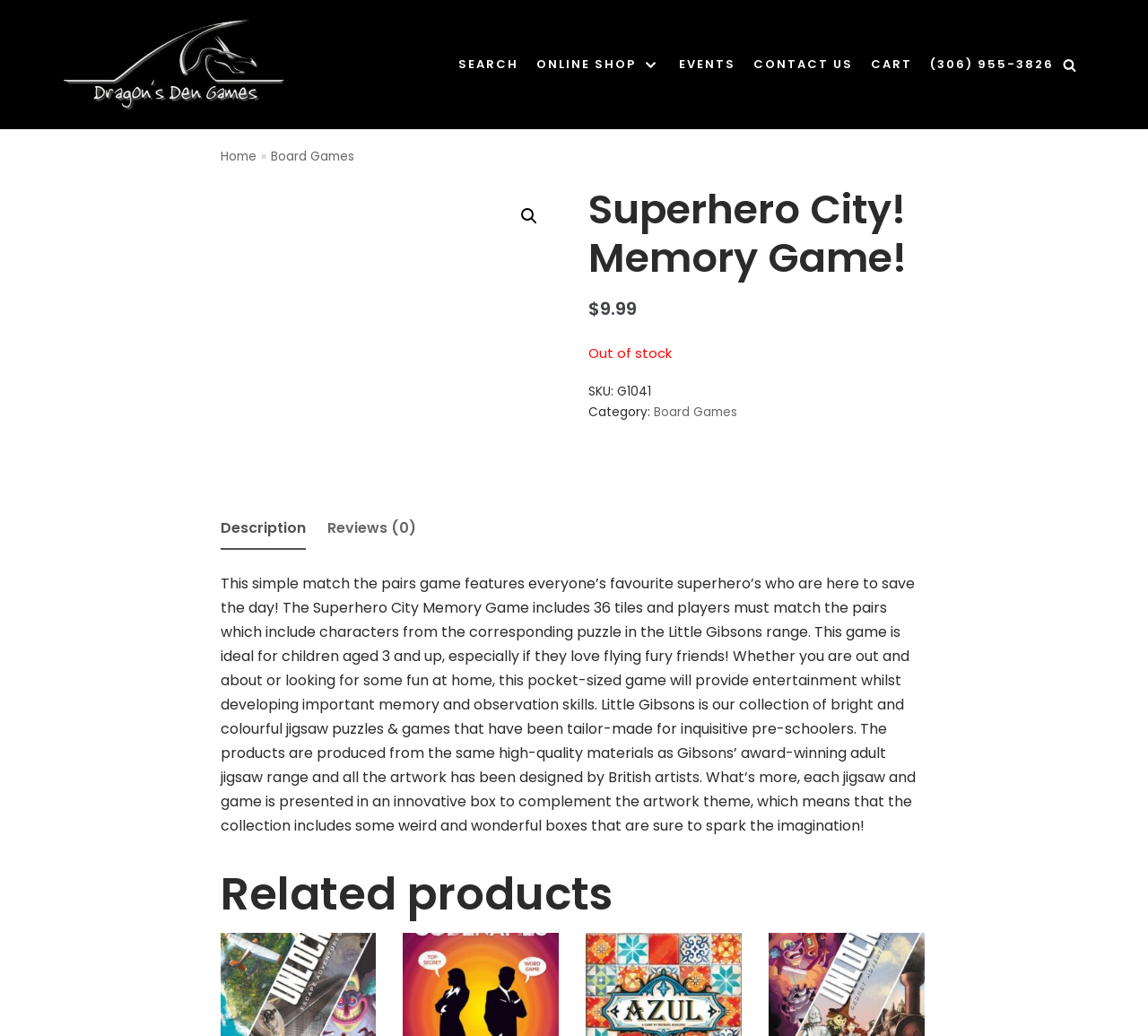Reply to the question below using a single word or brief phrase:
What is the name of the collection that the Superhero City! Memory Game is part of?

Little Gibsons